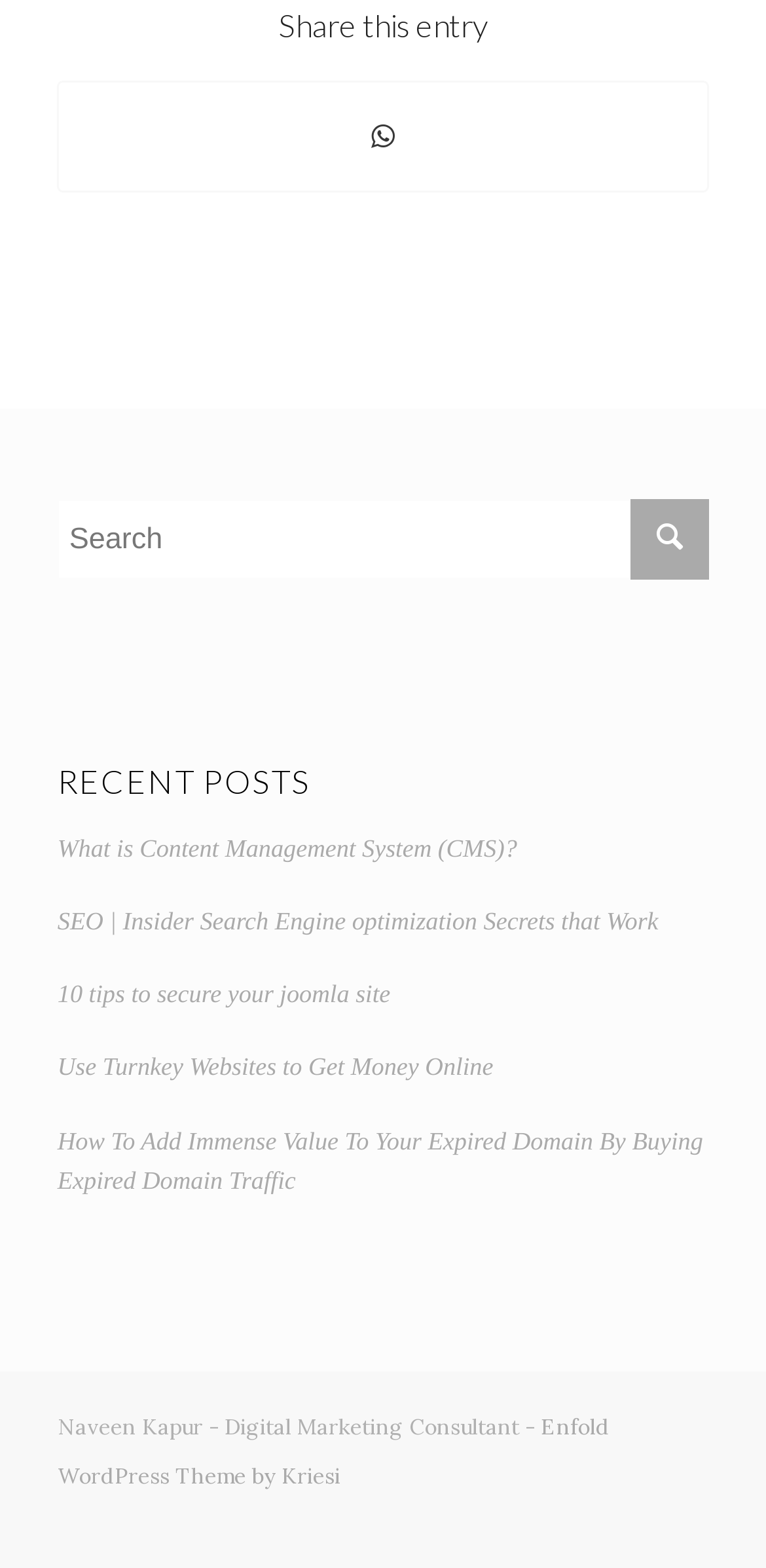Respond to the following question with a brief word or phrase:
What is the purpose of the button with the icon?

Share